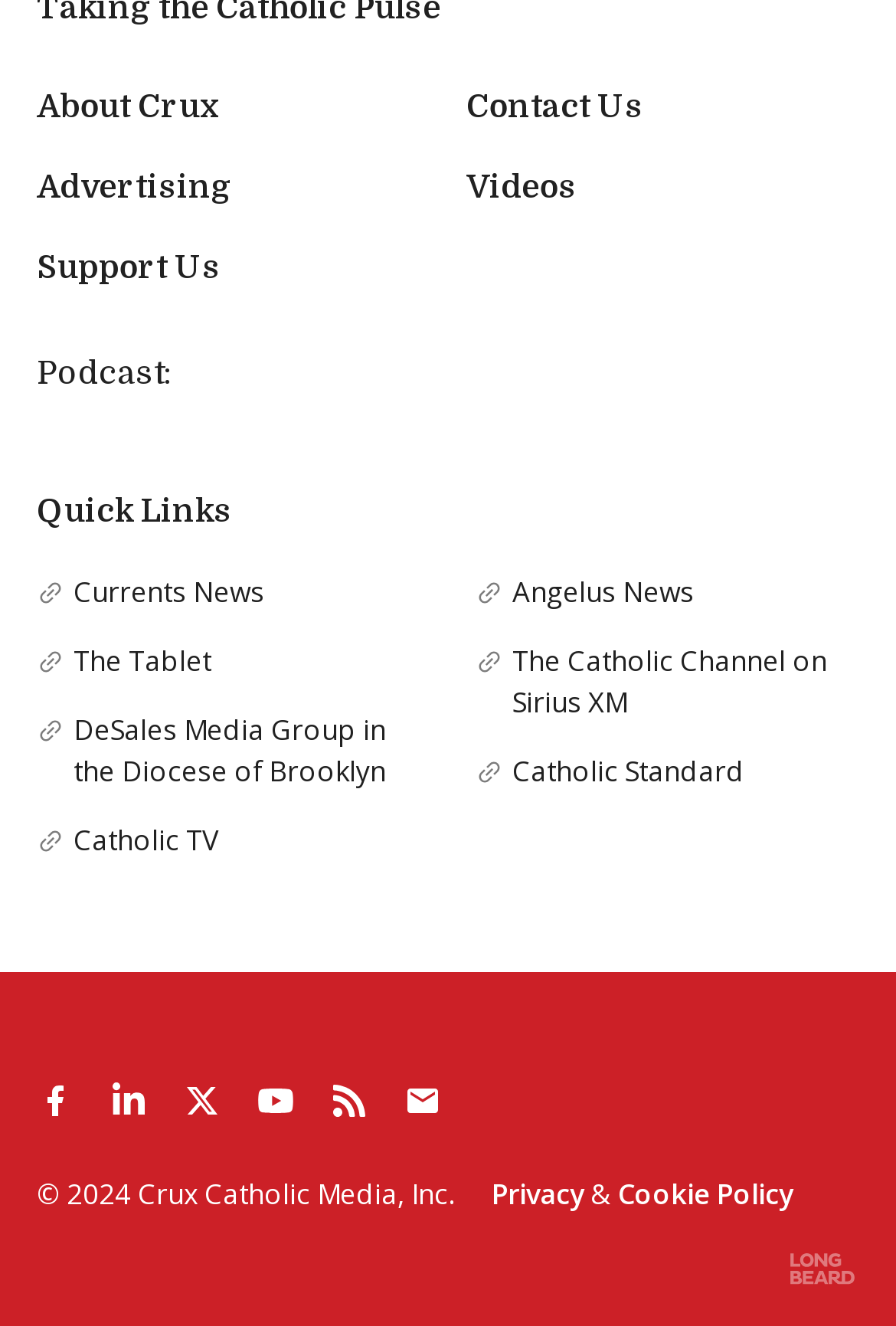Indicate the bounding box coordinates of the element that must be clicked to execute the instruction: "Visit About Crux page". The coordinates should be given as four float numbers between 0 and 1, i.e., [left, top, right, bottom].

[0.041, 0.059, 0.244, 0.1]